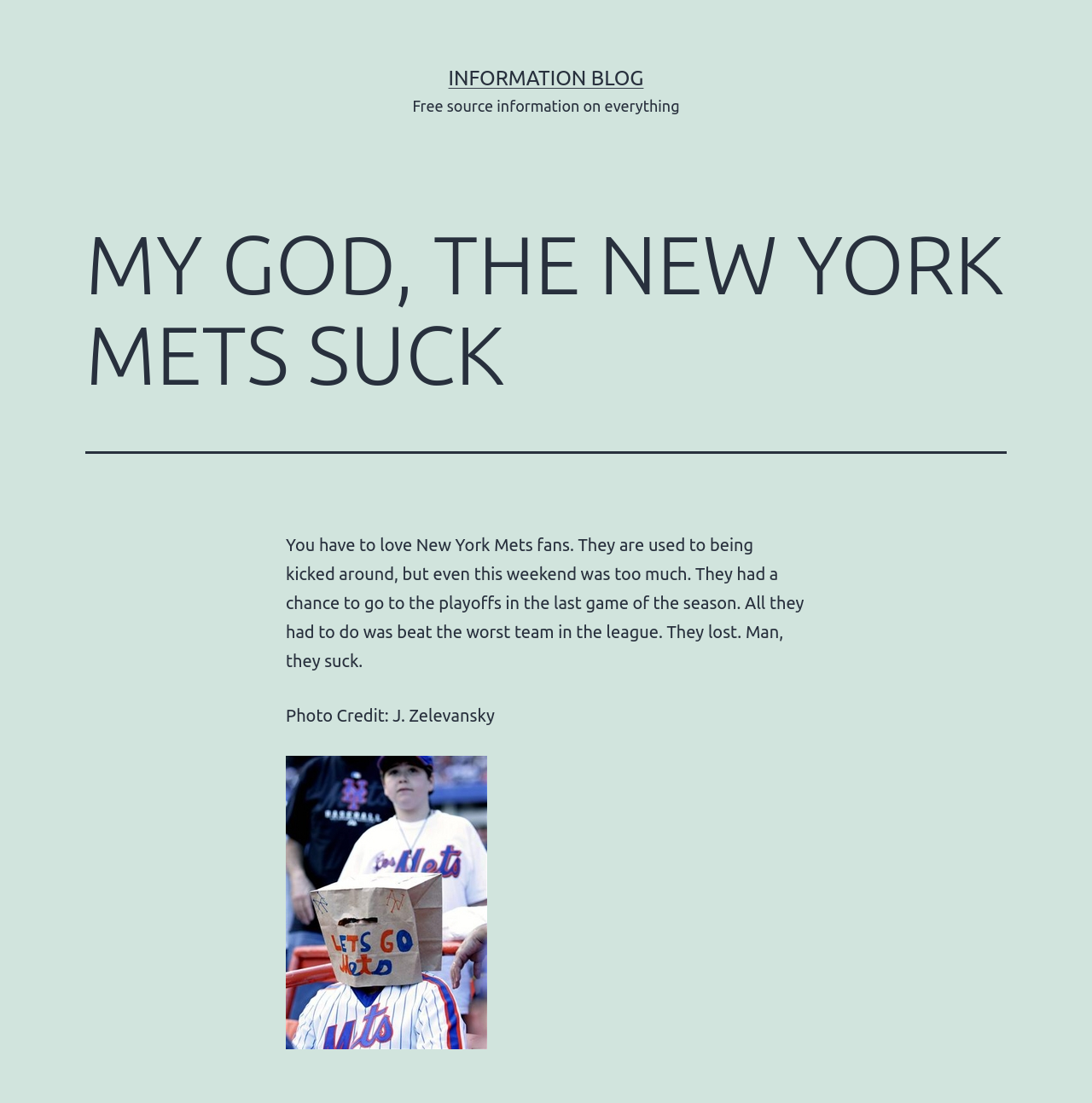Please provide a detailed answer to the question below by examining the image:
What is the source of the photo?

The source of the photo is mentioned in the text 'Photo Credit: J. Zelevansky' below the image.